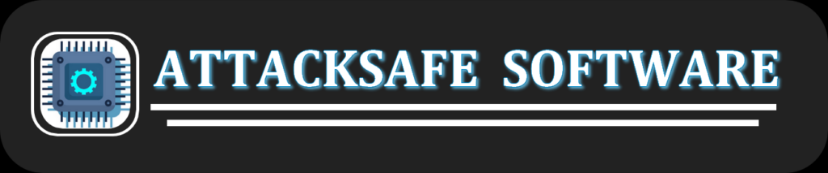What is the color of the text?
Kindly offer a comprehensive and detailed response to the question.

The text 'ATTACKSAFE SOFTWARE' is rendered in bold, vibrant blue letters, enhancing visibility and impact, which indicates that the color of the text is vibrant blue.